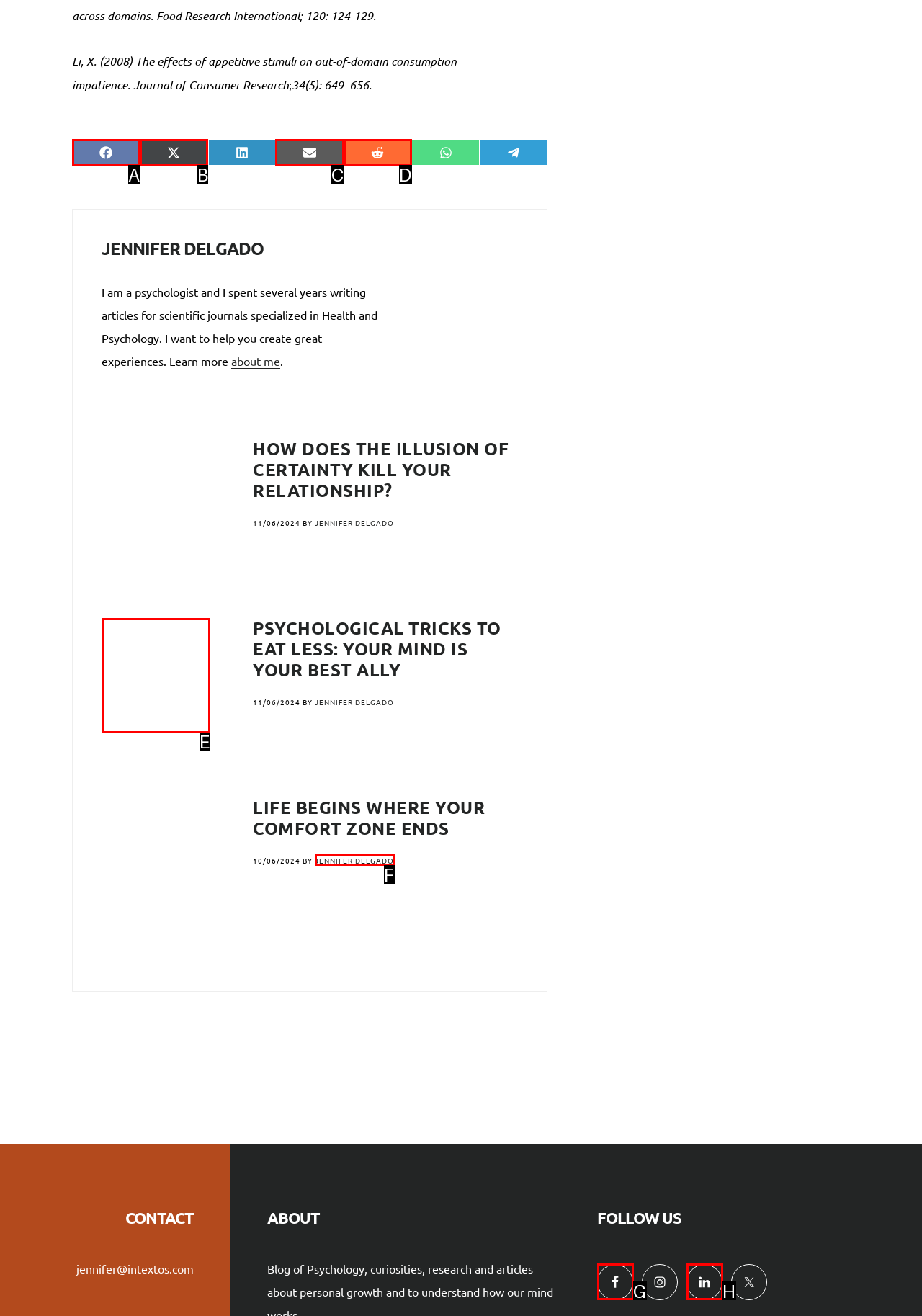Looking at the description: Jennifer Delgado, identify which option is the best match and respond directly with the letter of that option.

F